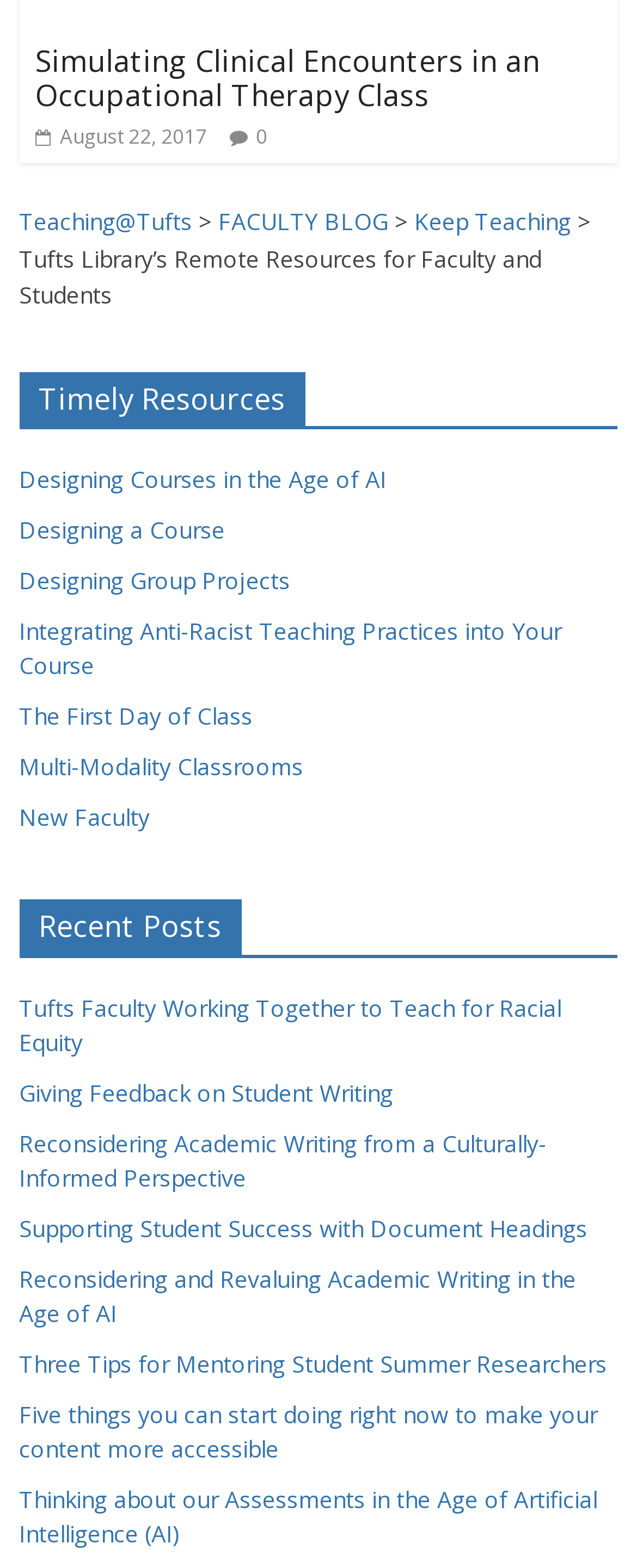Given the description: "The First Day of Class", determine the bounding box coordinates of the UI element. The coordinates should be formatted as four float numbers between 0 and 1, [left, top, right, bottom].

[0.03, 0.447, 0.397, 0.466]